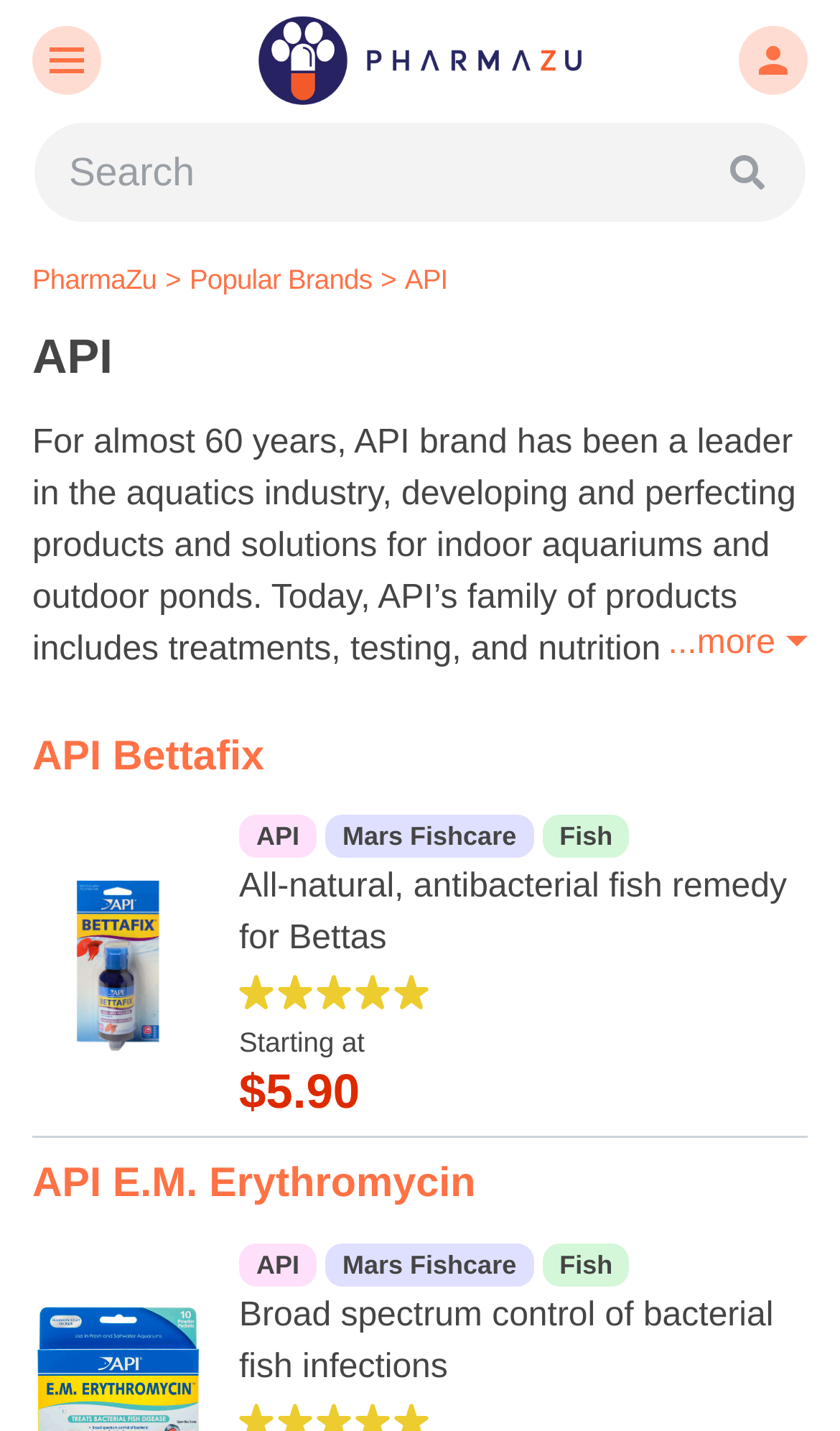What is the brand name of the product?
Answer the question with detailed information derived from the image.

The brand name of the product can be determined by looking at the header section of the webpage, where 'PharmaZu' and 'API' are mentioned. Additionally, the breadcrumb navigation also mentions 'API' as a link, indicating that it is a brand name.